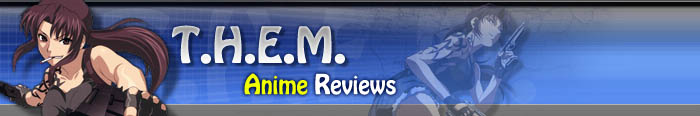What is interspersed with the title 'T.H.E.M.'?
Give a detailed explanation using the information visible in the image.

The title 'T.H.E.M.' is prominently displayed in bold, white lettering against a deep blue background, and interspersed with playful yellow accents for the word 'Anime', adding a touch of vibrancy to the design.